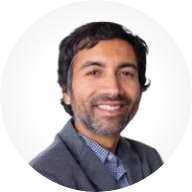Generate a descriptive account of all visible items and actions in the image.

The image features Feisal Ahmad, who serves as the Chief Strategy Officer. He is pictured in a professional setting, showcasing a warm smile with dark, wavy hair, and a neatly groomed beard. He wears a smart gray blazer over a checked shirt, highlighting his professional demeanor. This image is part of a presentation of the organization's international team, emphasizing collaboration and leadership within the company.